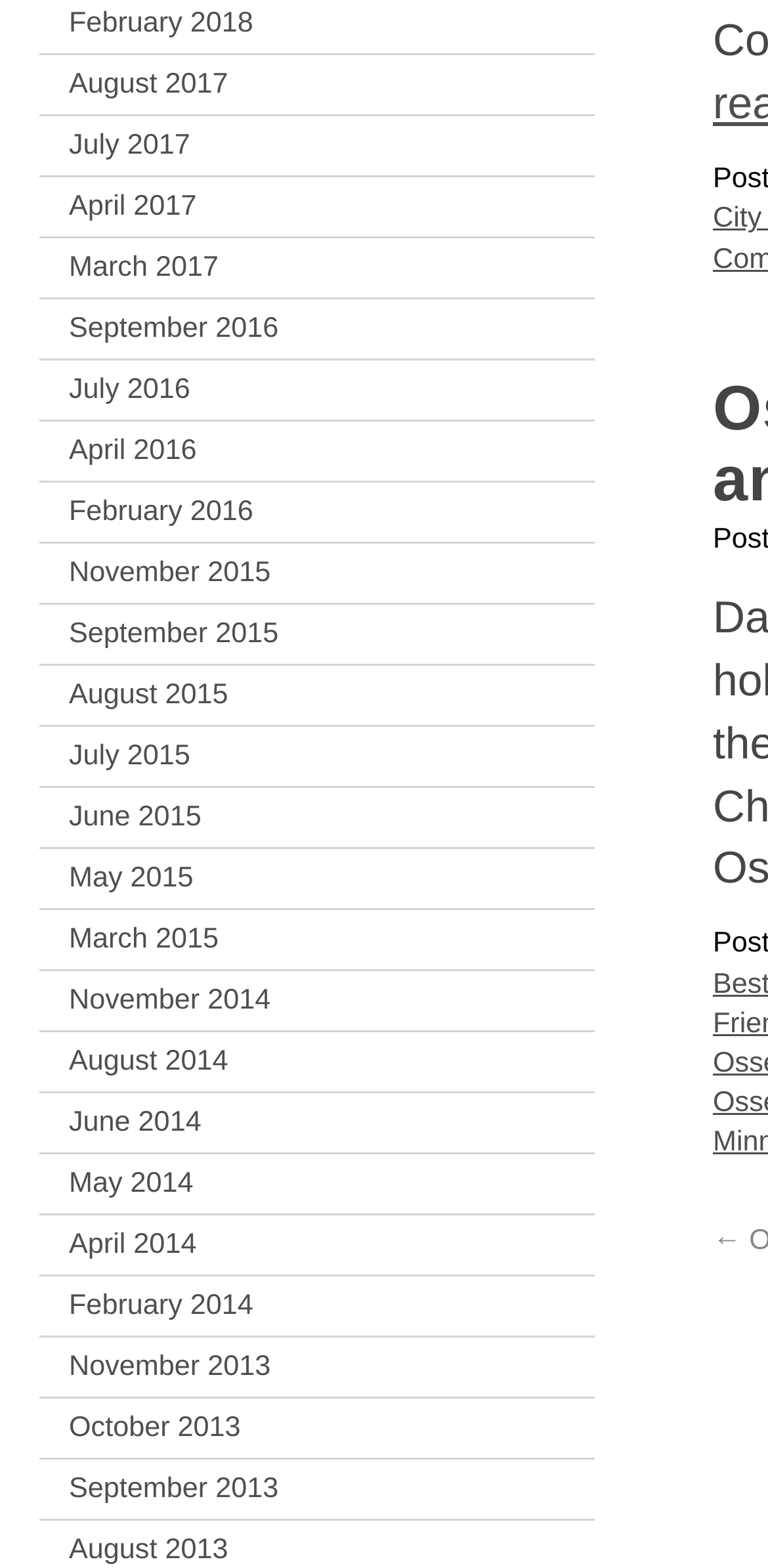What is the vertical position of the link 'July 2015'?
Please provide a single word or phrase based on the screenshot.

Middle